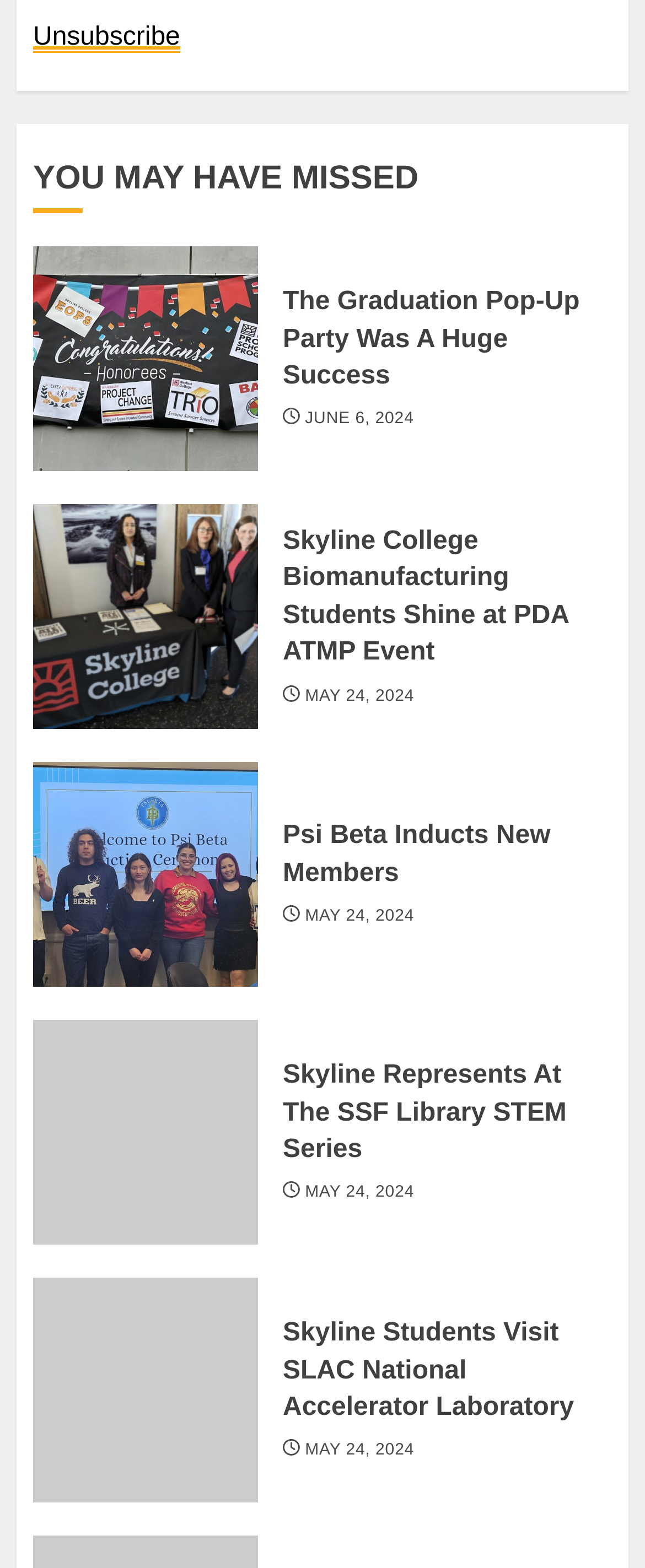Determine the bounding box coordinates of the region that needs to be clicked to achieve the task: "View Skyline College Biomanufacturing Students' achievement".

[0.438, 0.334, 0.949, 0.429]